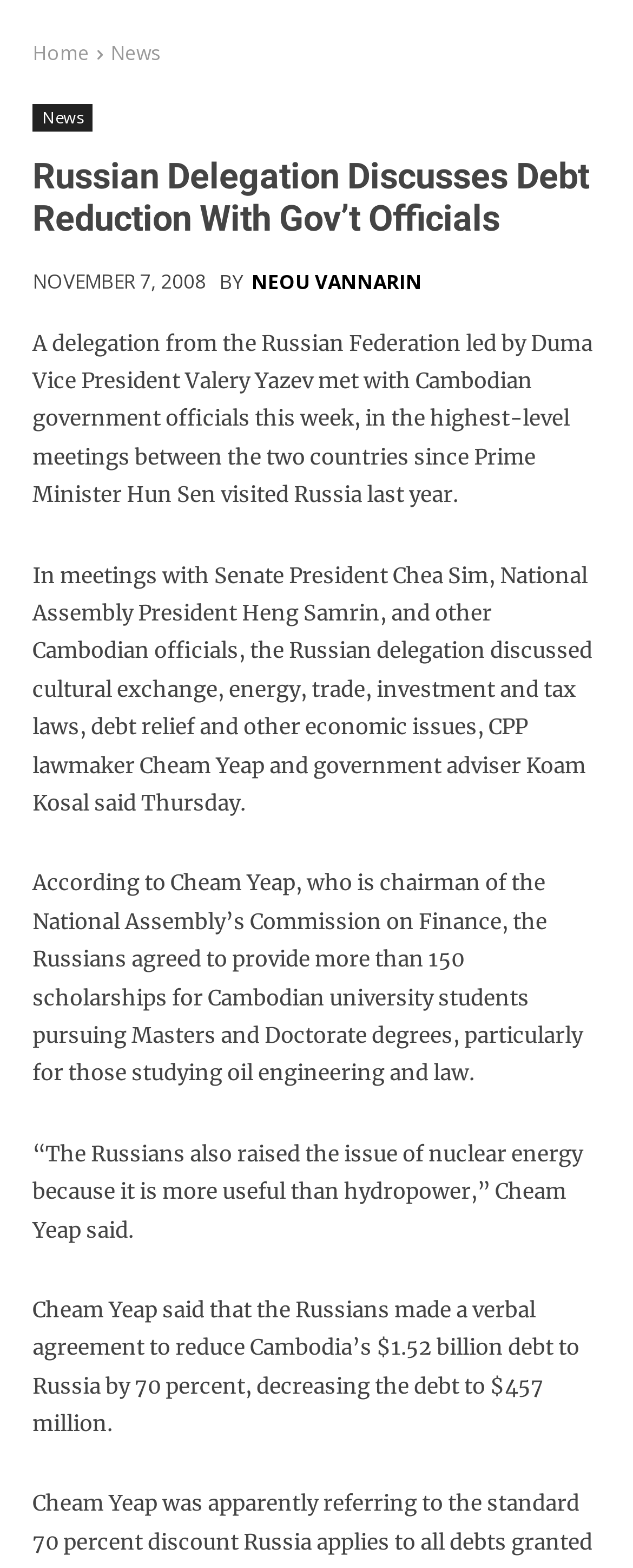Identify the bounding box for the described UI element. Provide the coordinates in (top-left x, top-left y, bottom-right x, bottom-right y) format with values ranging from 0 to 1: News

[0.051, 0.067, 0.146, 0.084]